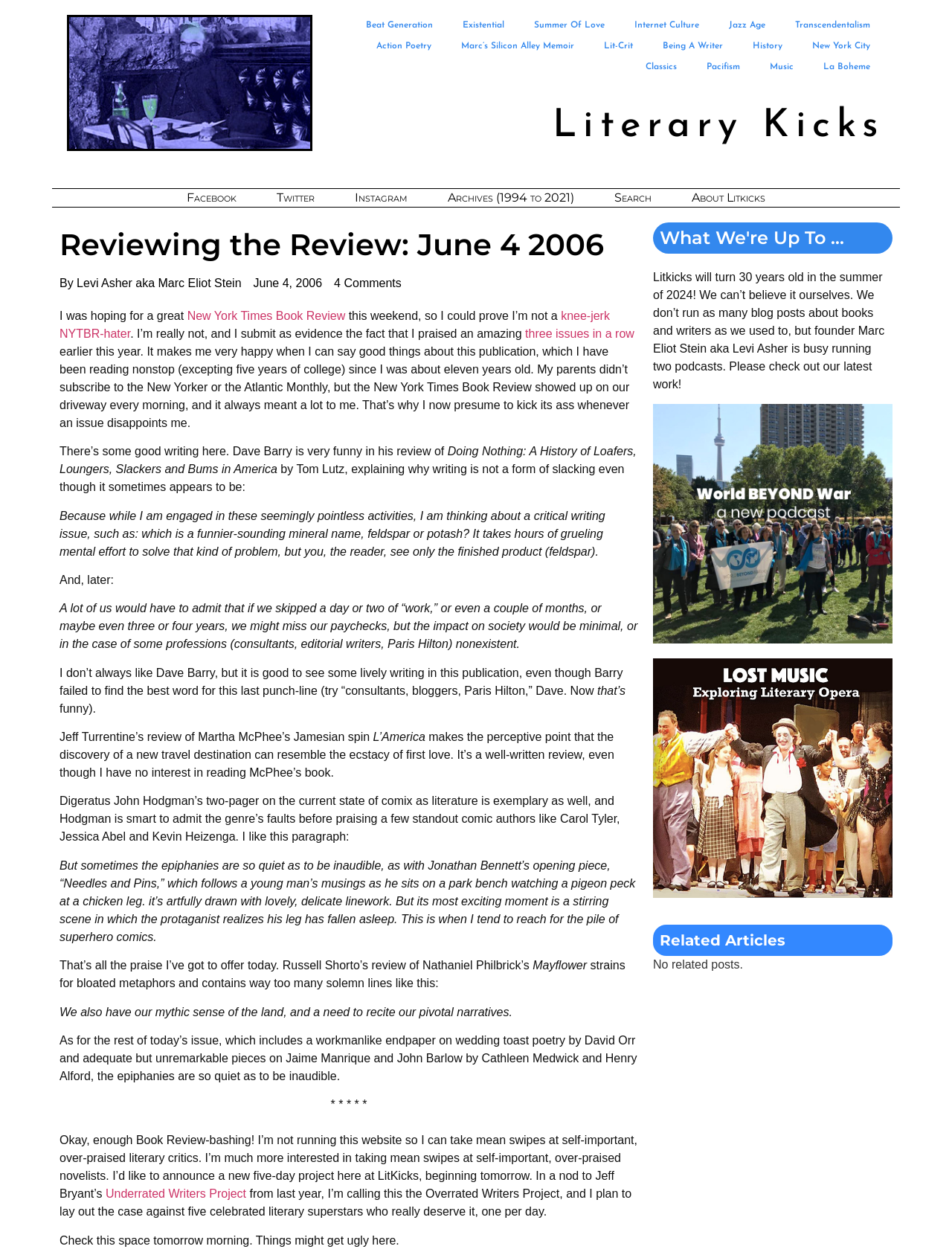Find and specify the bounding box coordinates that correspond to the clickable region for the instruction: "Read the 'Reviewing the Review: June 4 2006' article".

[0.062, 0.183, 0.67, 0.207]